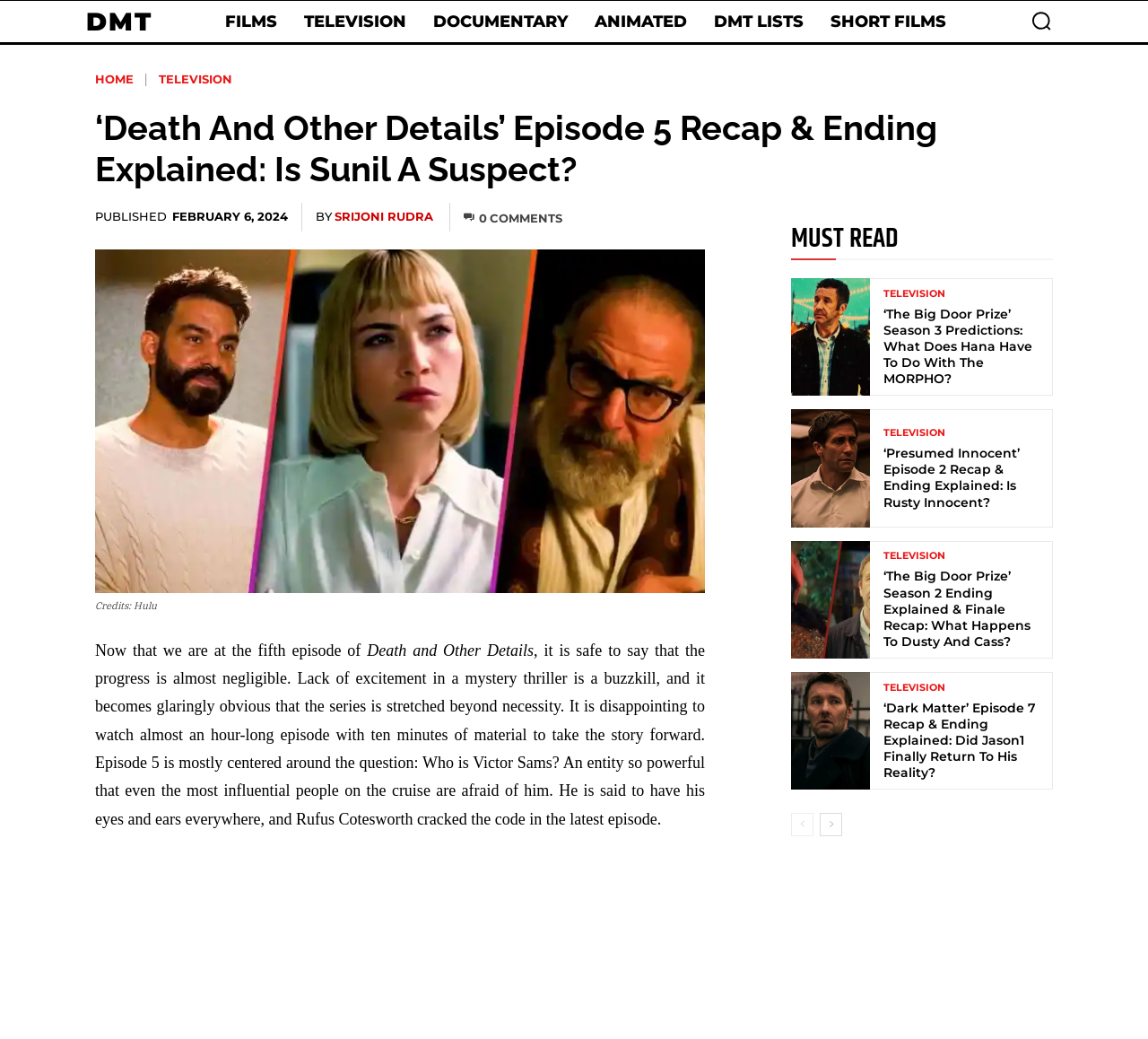Determine the bounding box coordinates for the UI element described. Format the coordinates as (top-left x, top-left y, bottom-right x, bottom-right y) and ensure all values are between 0 and 1. Element description: Television

[0.769, 0.657, 0.823, 0.666]